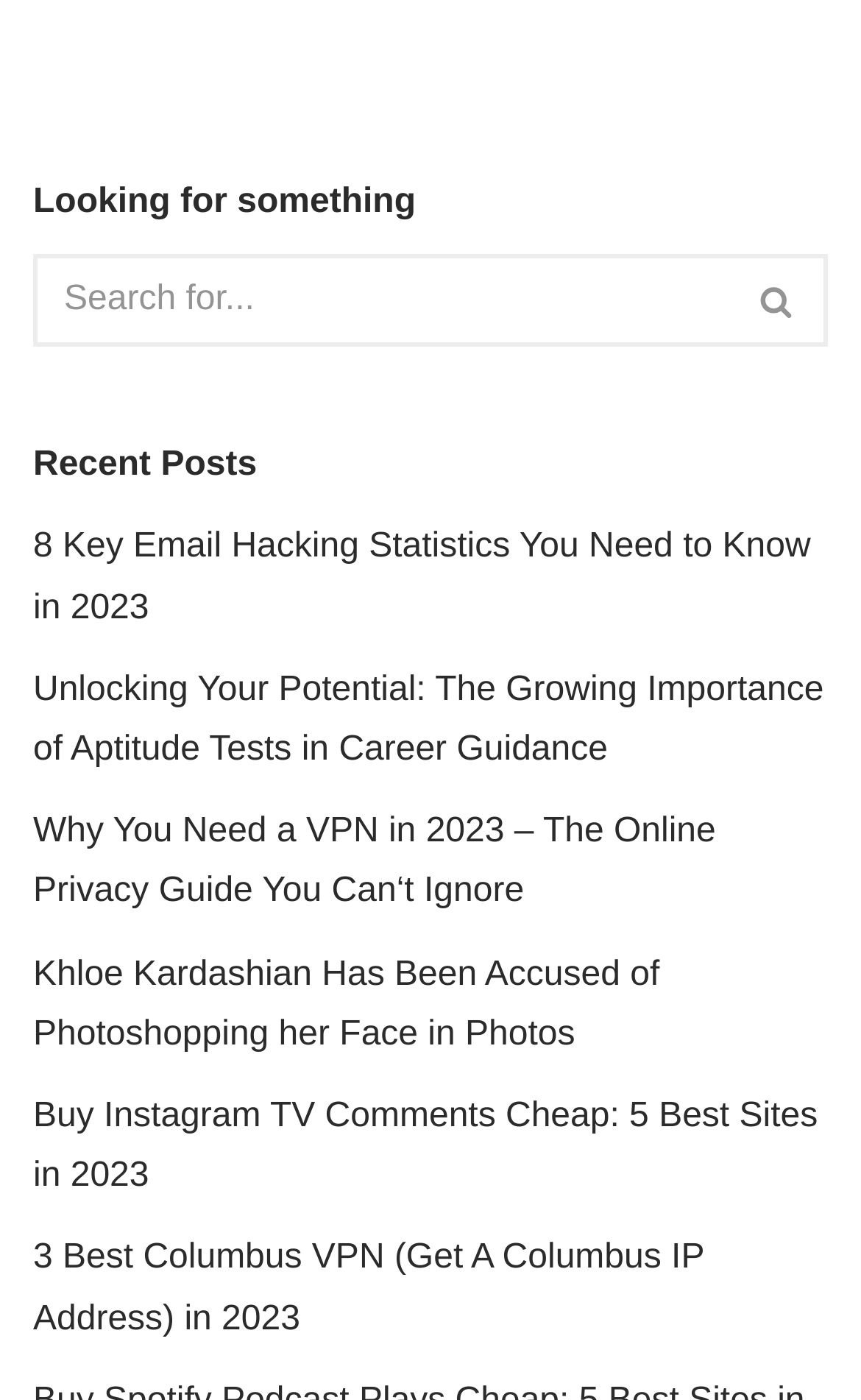Use a single word or phrase to answer the question: How many recent posts are listed?

5